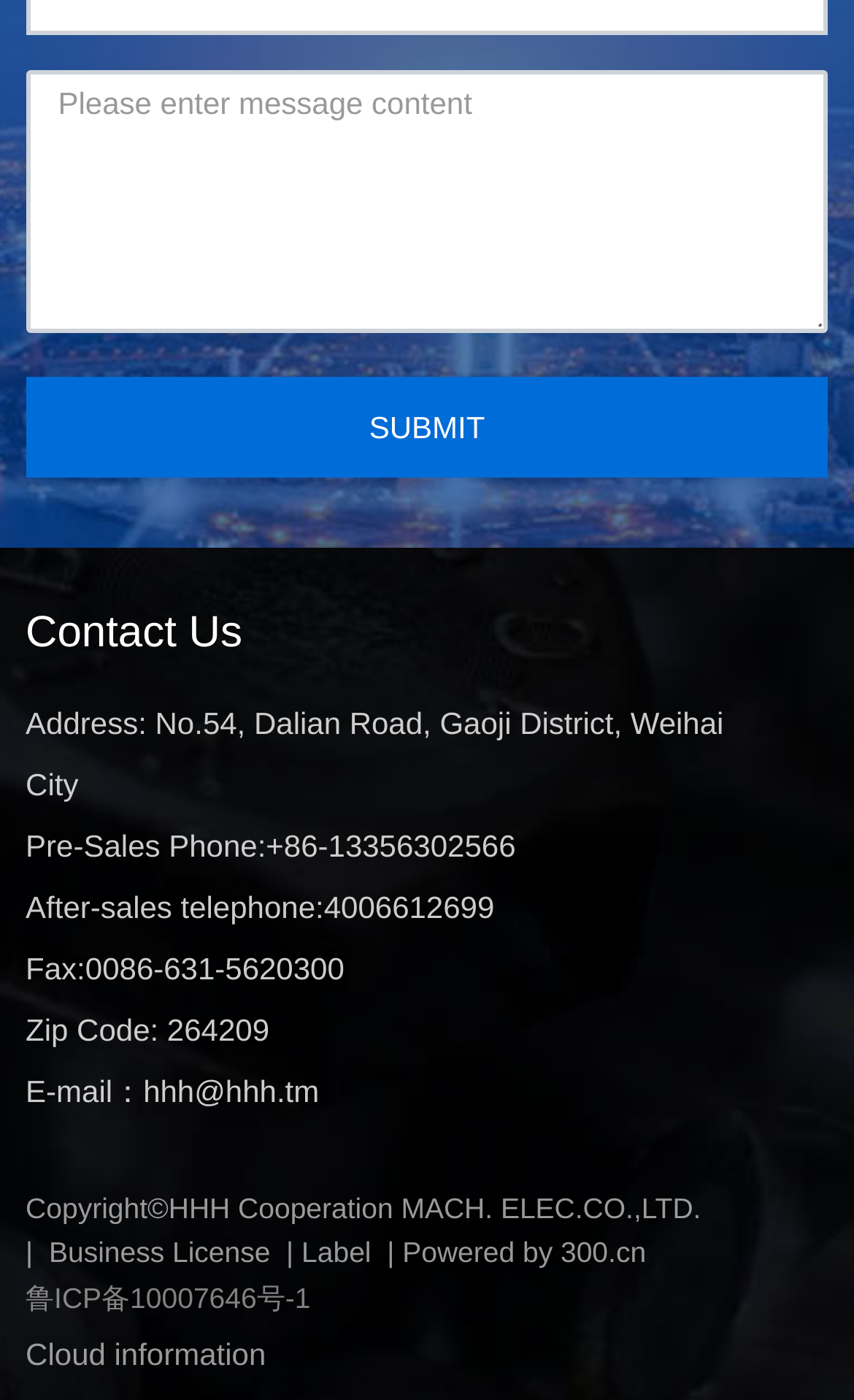Identify the bounding box coordinates of the specific part of the webpage to click to complete this instruction: "Enter a message".

[0.03, 0.05, 0.97, 0.238]